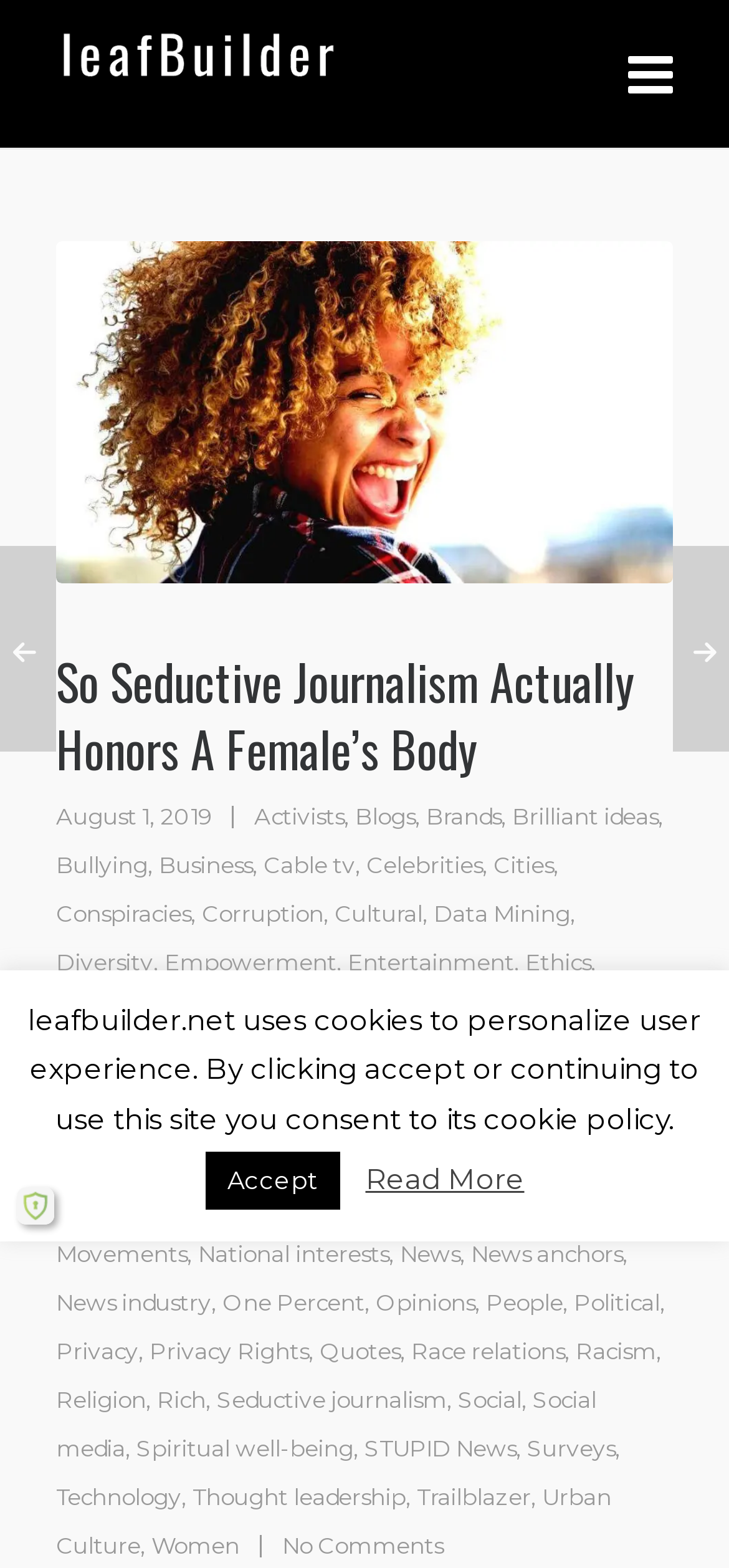Locate the bounding box coordinates of the region to be clicked to comply with the following instruction: "View the article about So Seductive Journalism Actually Honors A Female’s Body". The coordinates must be four float numbers between 0 and 1, in the form [left, top, right, bottom].

[0.077, 0.154, 0.923, 0.372]